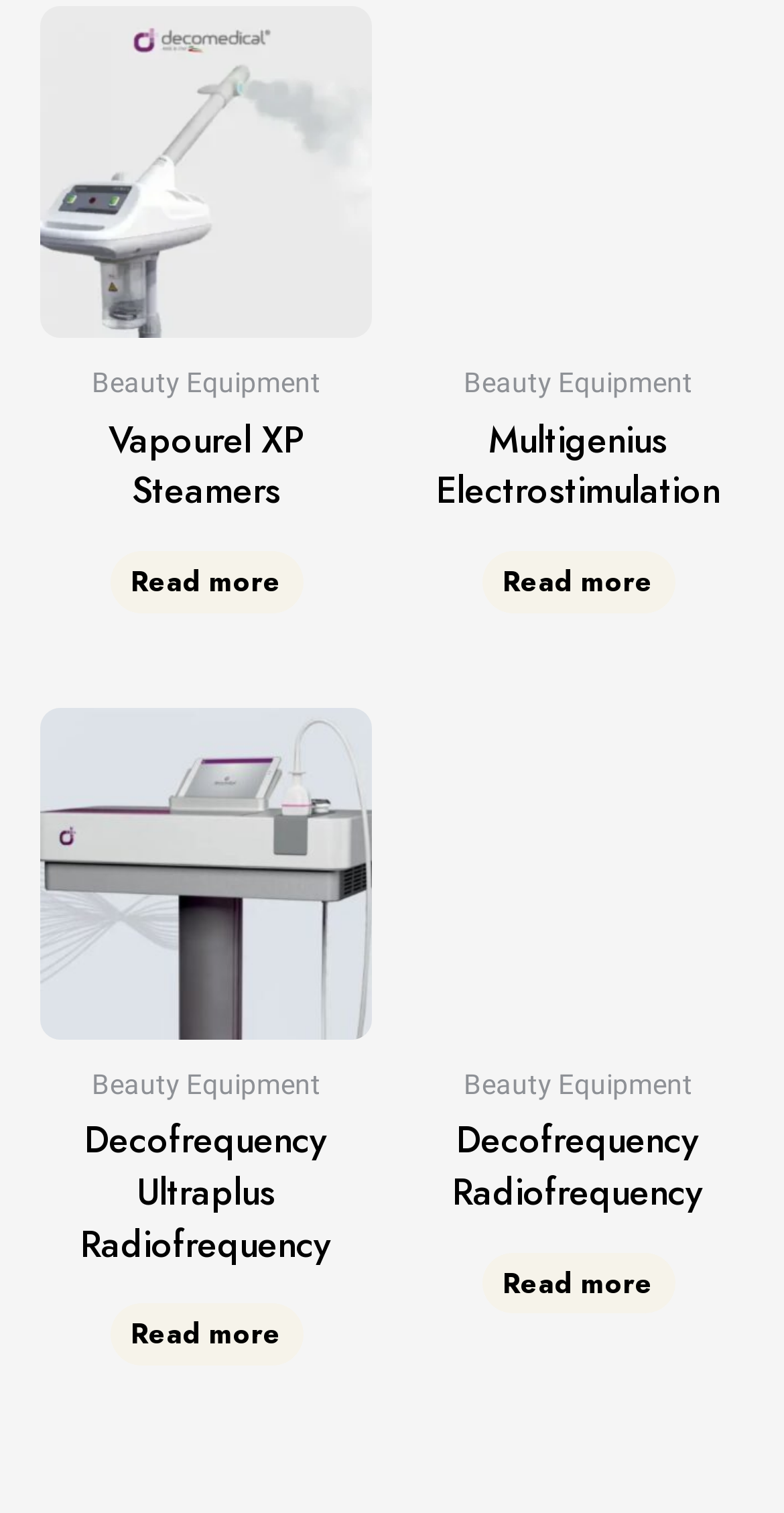Given the description "alt="Vapourel XP Steamers"", determine the bounding box of the corresponding UI element.

[0.051, 0.005, 0.474, 0.224]